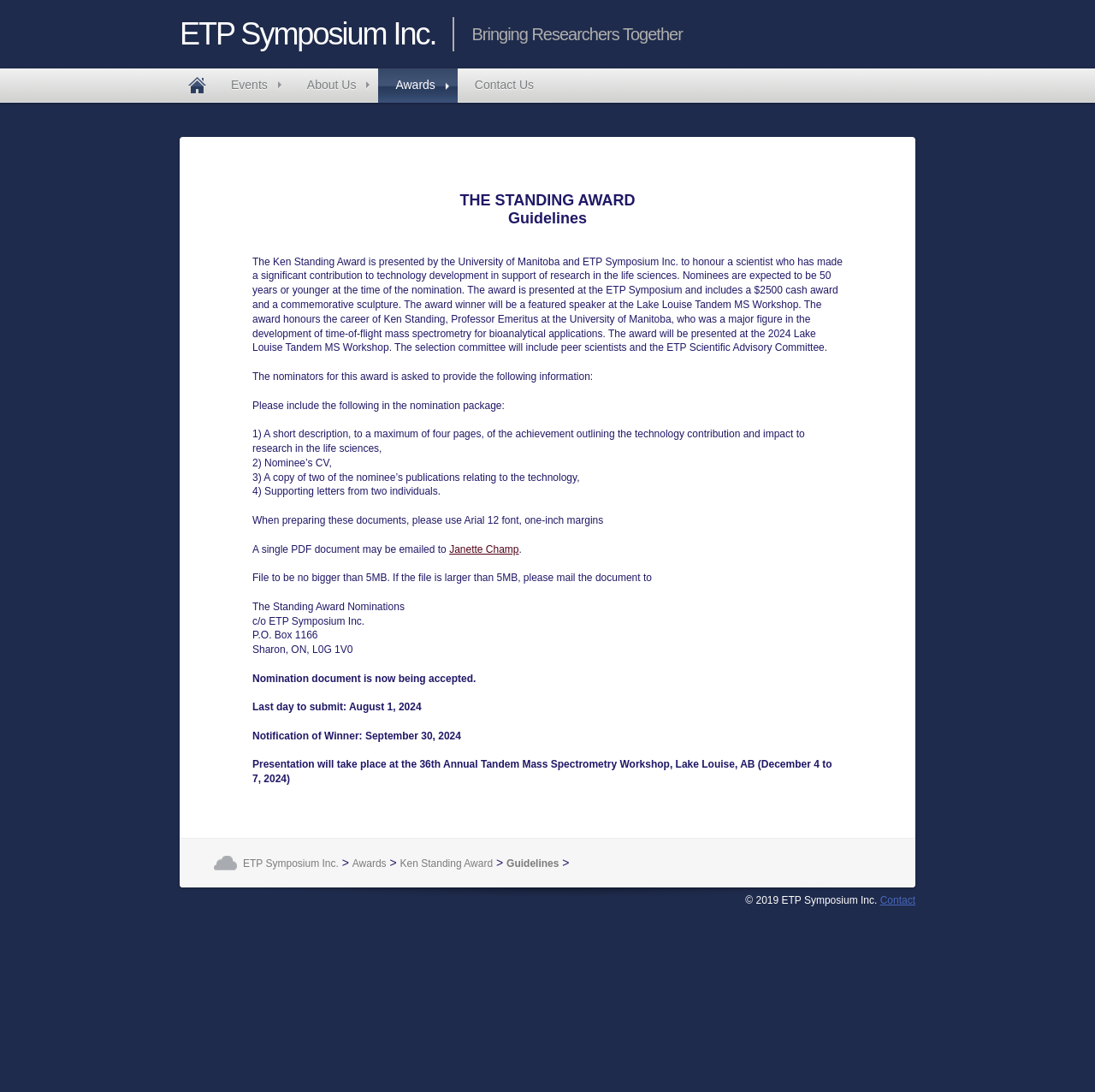Find the primary header on the webpage and provide its text.

ETP Symposium Inc.